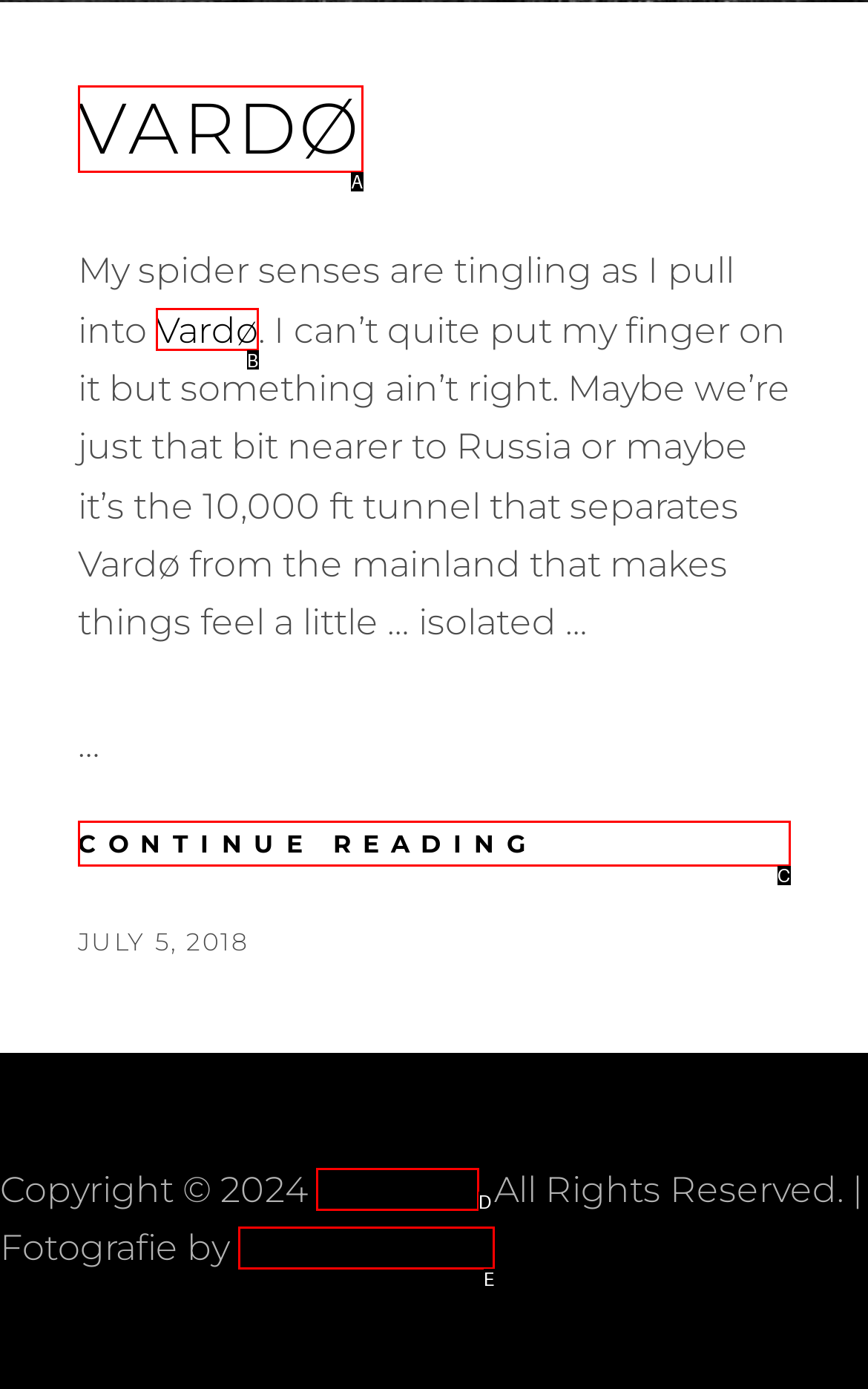From the options provided, determine which HTML element best fits the description: Catch Themes. Answer with the correct letter.

E